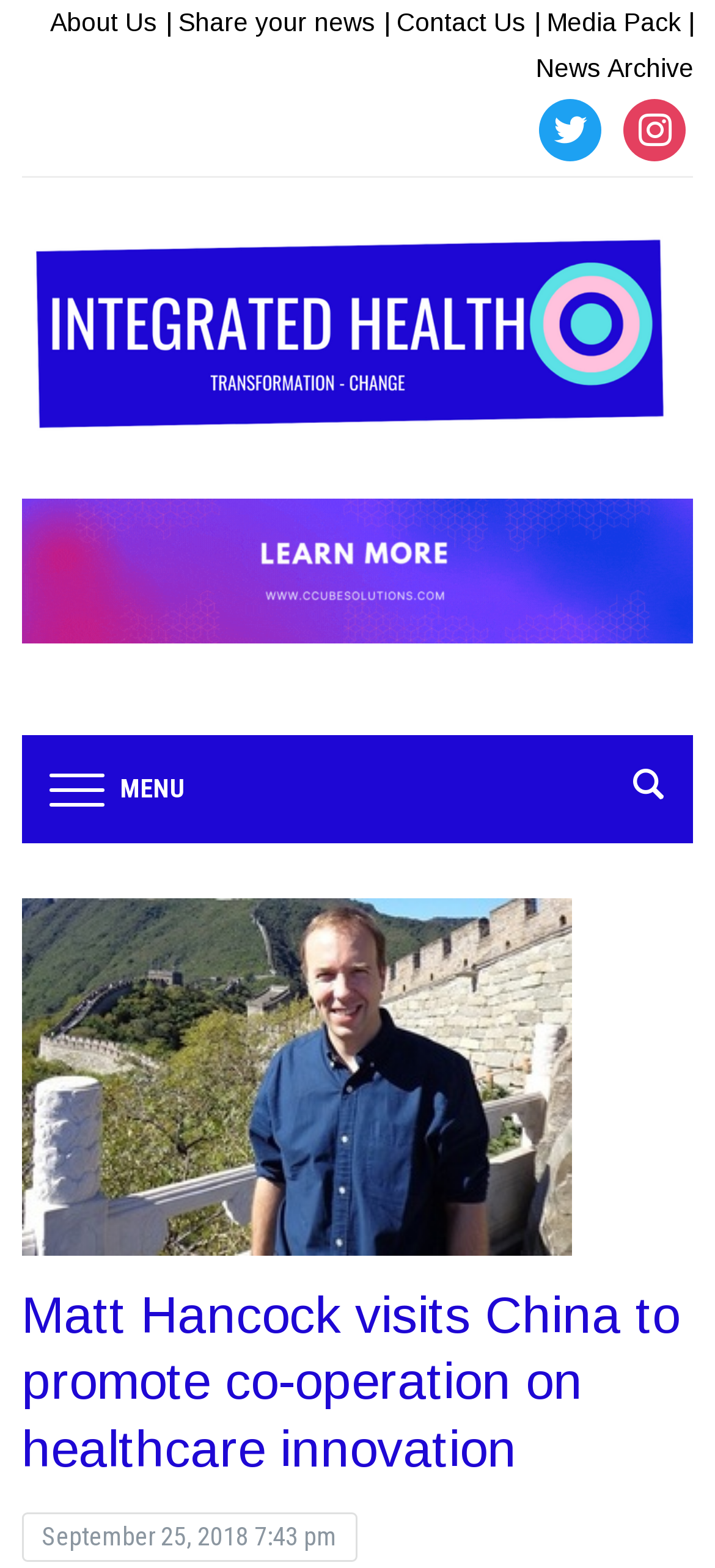Use a single word or phrase to answer the question: 
What is the date of the news article?

September 25, 2018